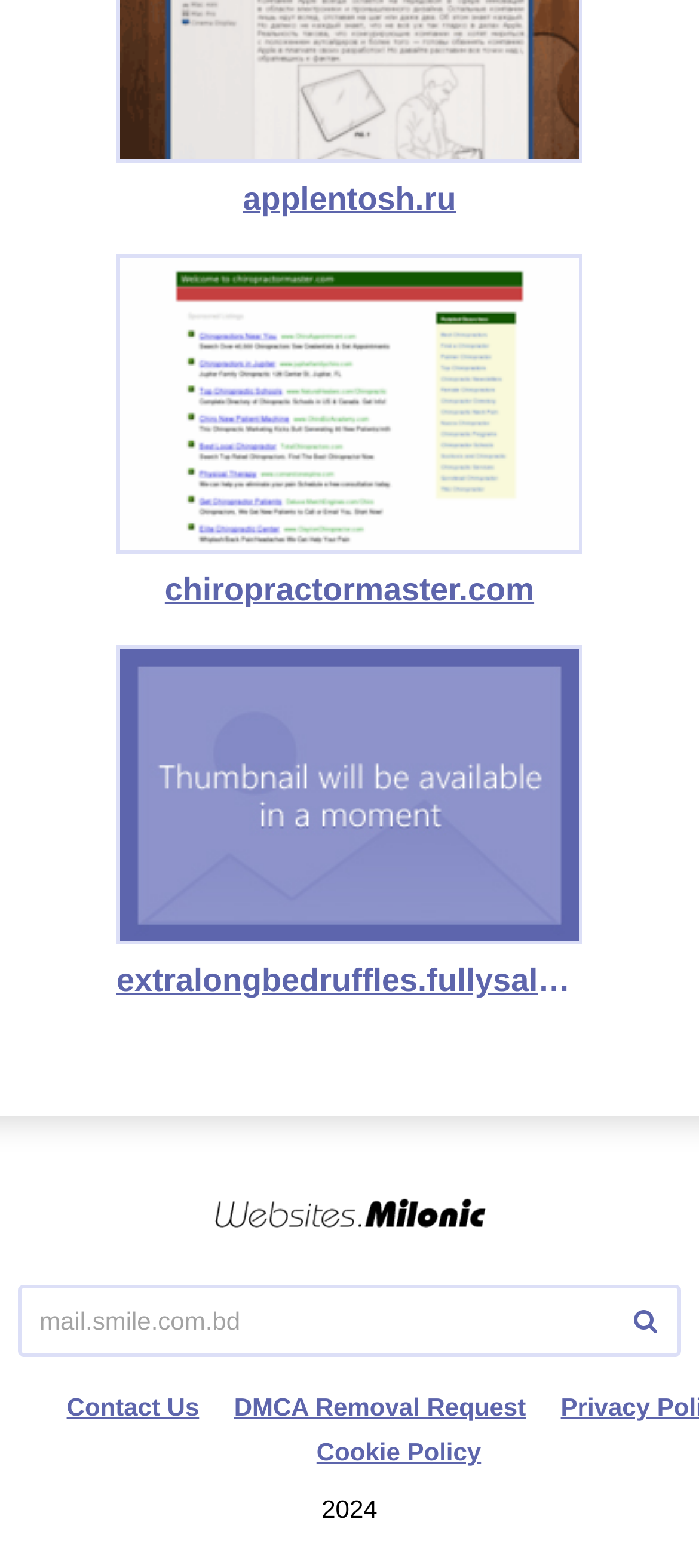Using a single word or phrase, answer the following question: 
What is the logo above the textbox?

Image